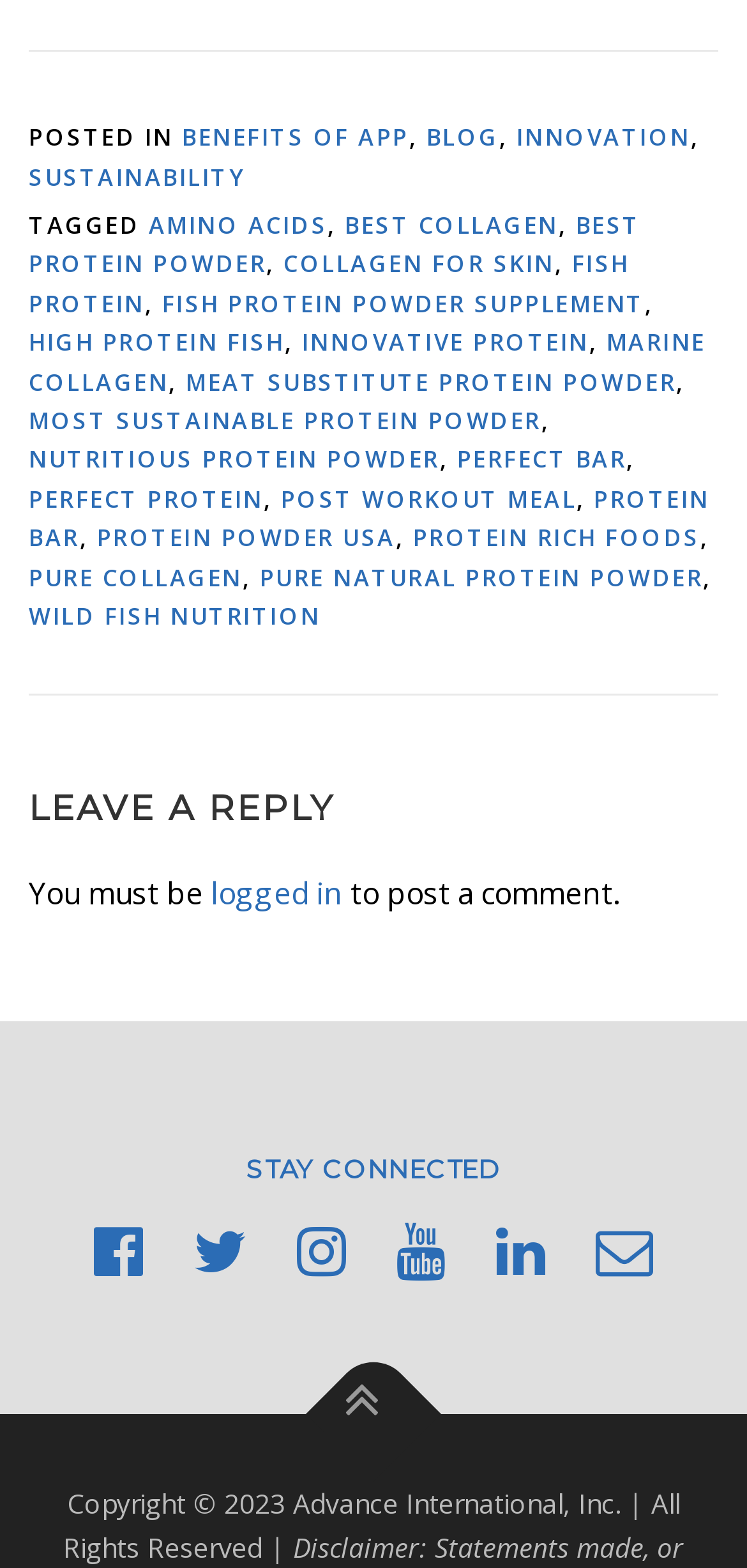What is the purpose of the 'LEAVE A REPLY' section?
Examine the screenshot and reply with a single word or phrase.

To post a comment